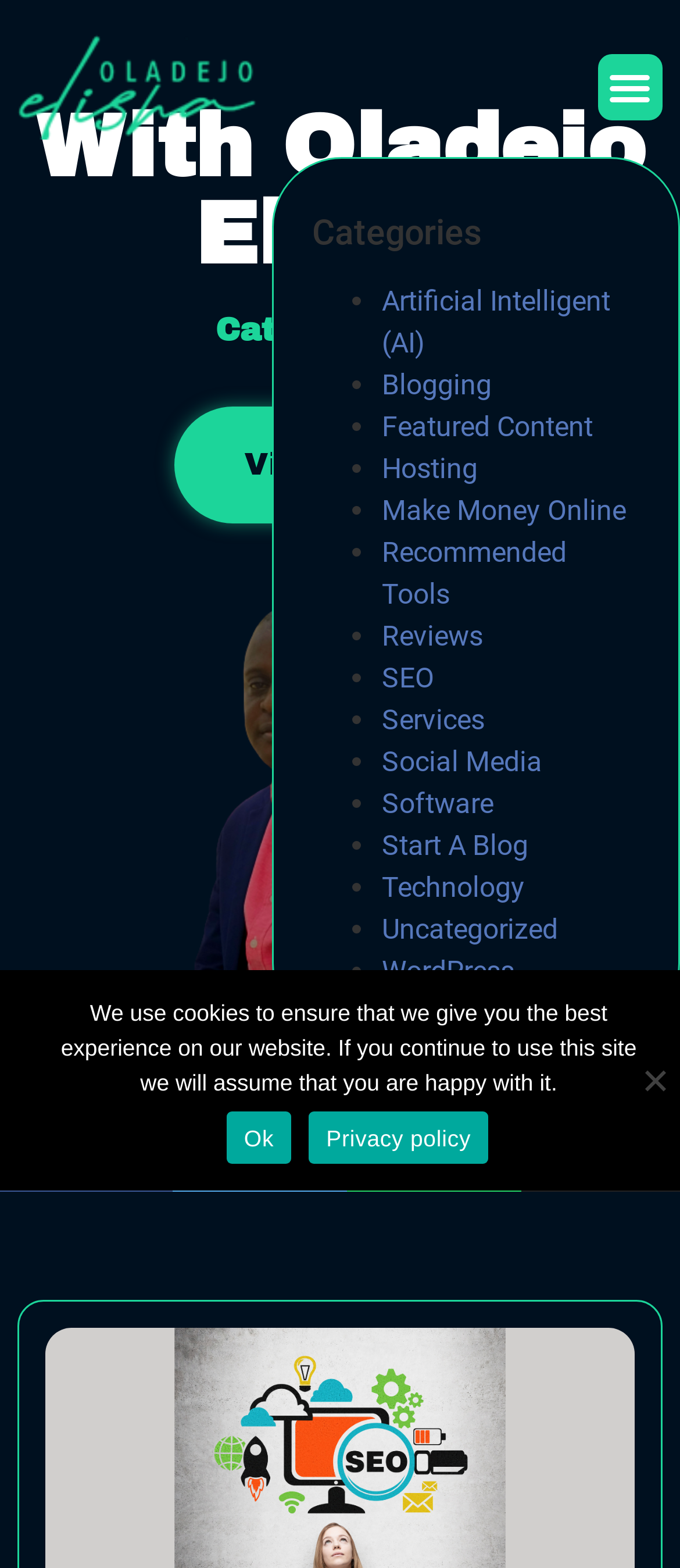How many categories are listed on the webpage?
Answer the question using a single word or phrase, according to the image.

17